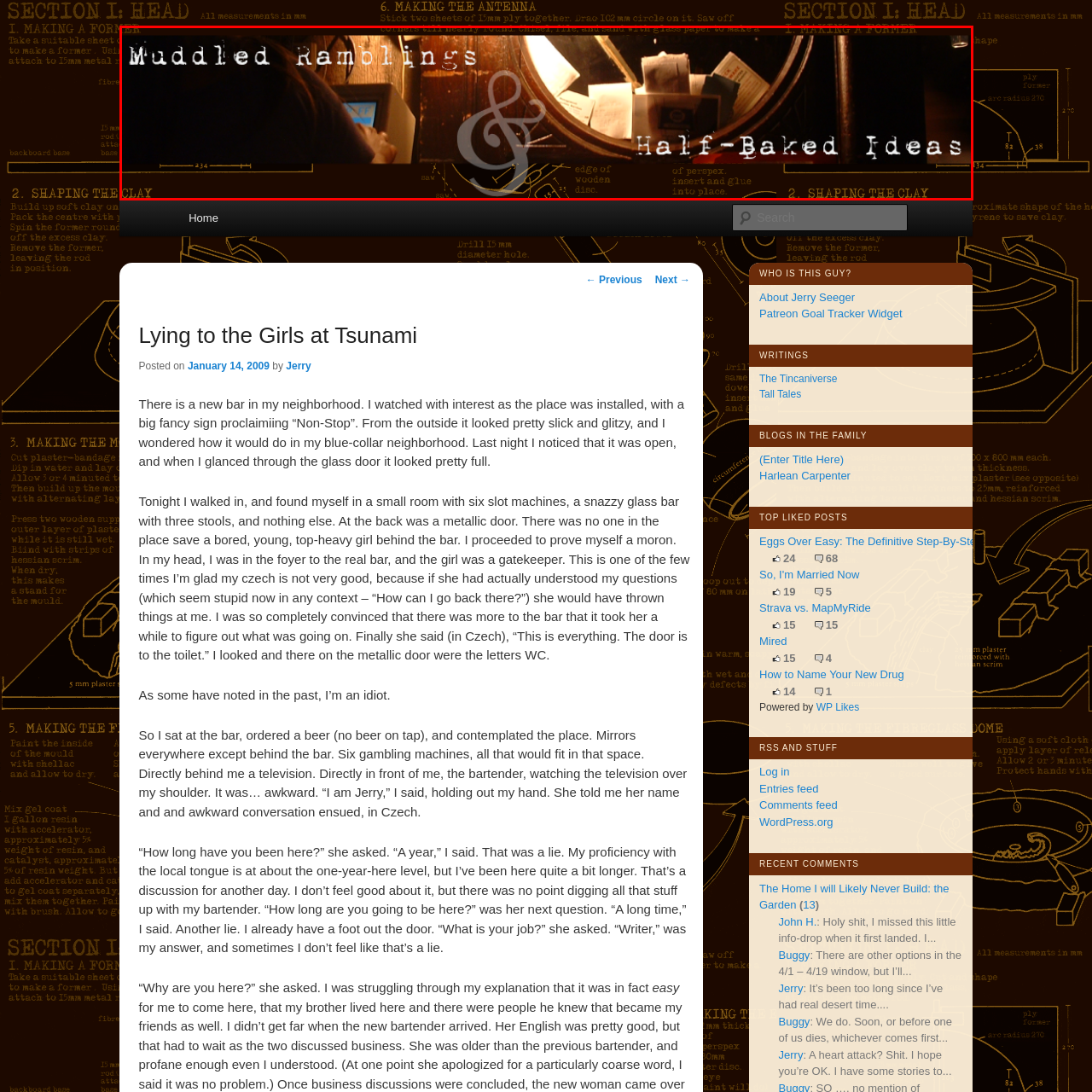Observe the image enclosed by the red rectangle, then respond to the question in one word or phrase:
What is the hand interacting with?

A device